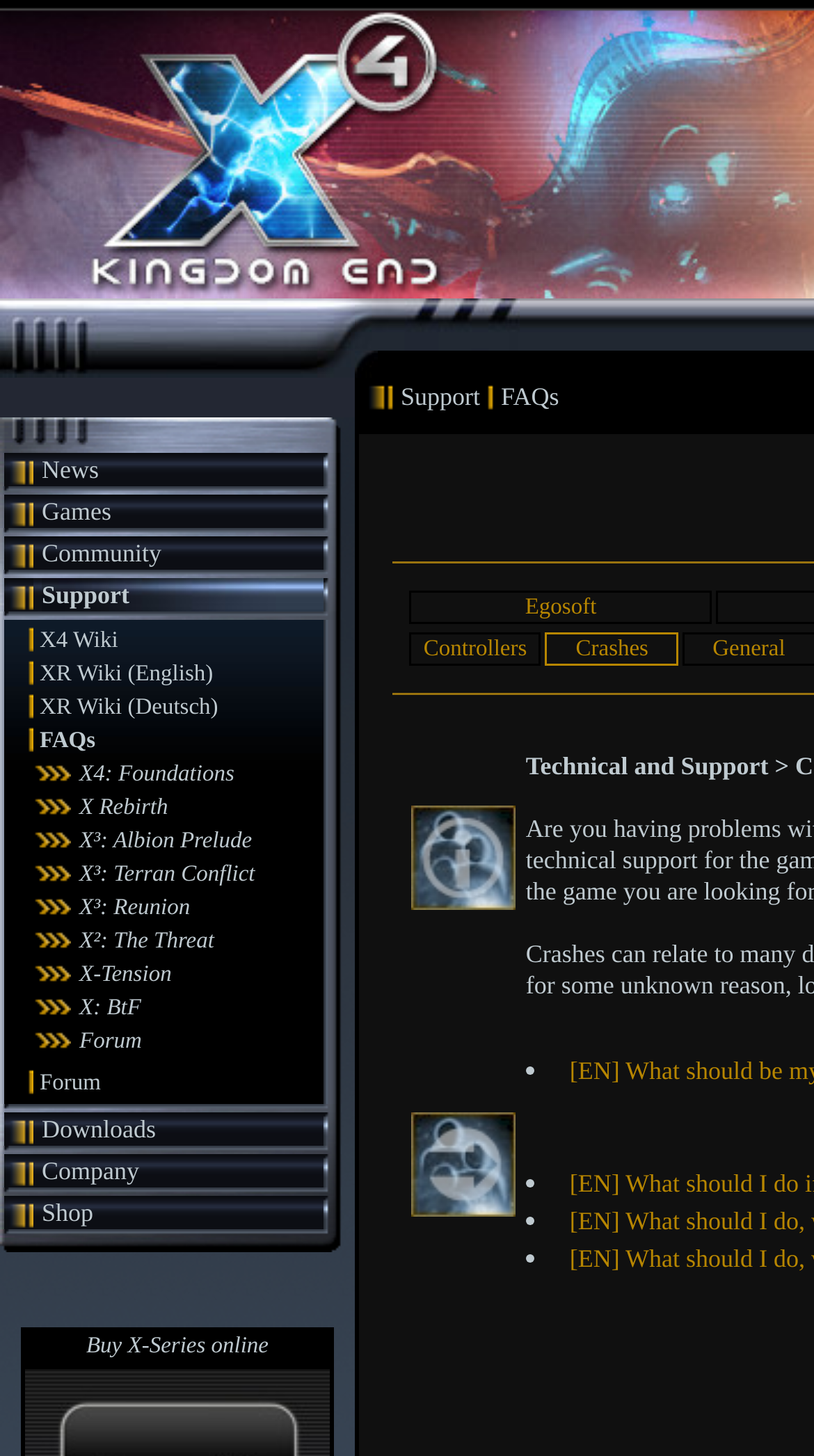Offer a detailed account of what is visible on the webpage.

The webpage is divided into several sections, with a navigation menu at the top. The menu consists of 5 main categories: News, Games, Community, Support, and FAQs. Each category has a corresponding link. Below the menu, there is a list of 10 items, including X4 Wiki, XR Wiki (English), XR Wiki (Deutsch), FAQs, and several game titles such as X4: Foundations, X Rebirth, X³: Albion Prelude, X³: Terran Conflict, X³: Reunion, X²: The Threat, X-Tension, and X: BtF Forum. Each item has a corresponding link.

The layout of the webpage is organized, with each section and item neatly arranged and spaced out. The navigation menu is located at the top, spanning the entire width of the page. The list of items below is divided into rows, with each row containing one or two items. The items are aligned to the left, with a small gap between each row. There are no images on the page, aside from a small icon associated with the first item in the list.